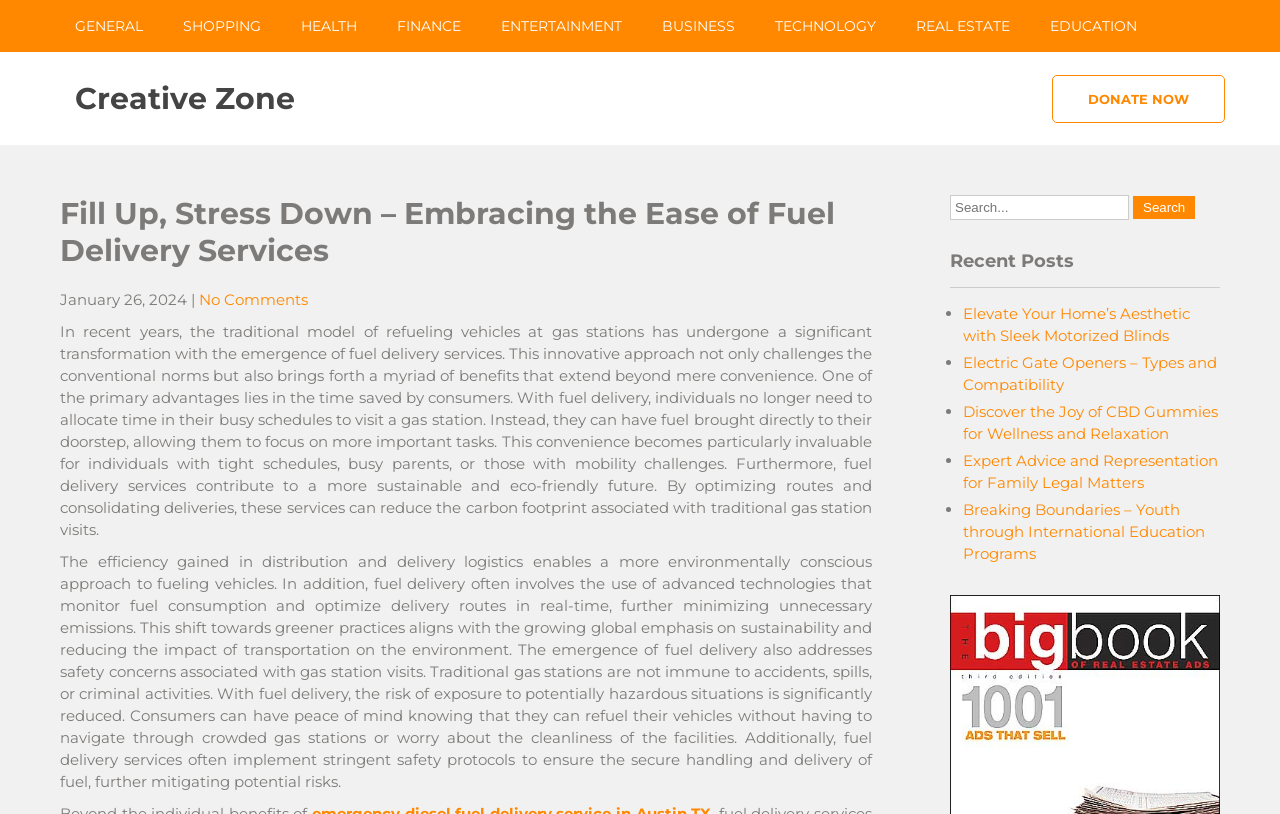Locate the bounding box coordinates of the element that should be clicked to execute the following instruction: "Search for something".

[0.885, 0.241, 0.934, 0.269]